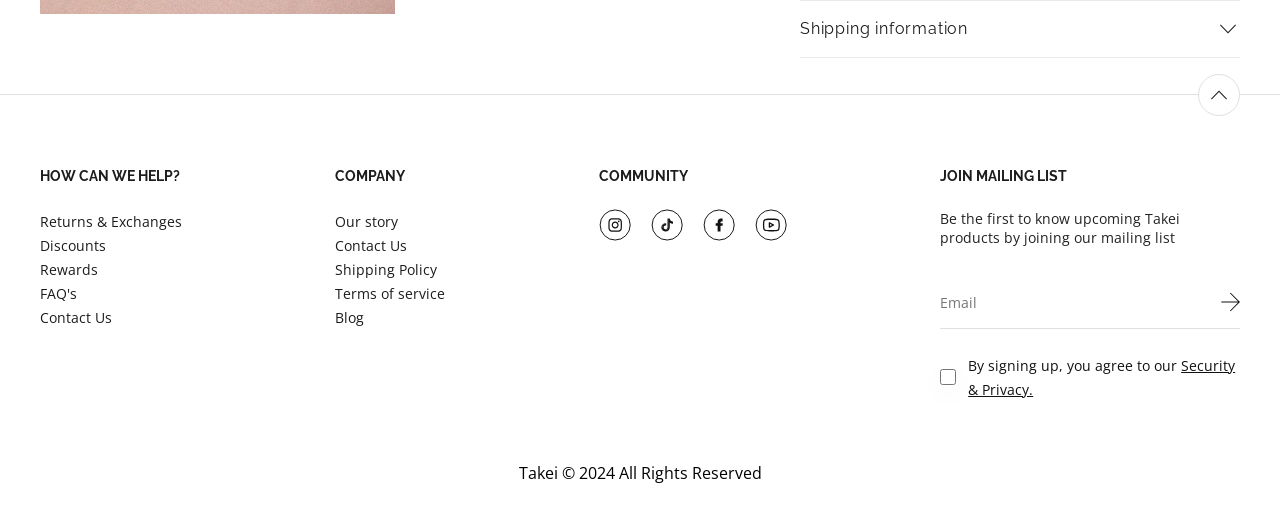What is the company's name?
Based on the image, provide your answer in one word or phrase.

Takei